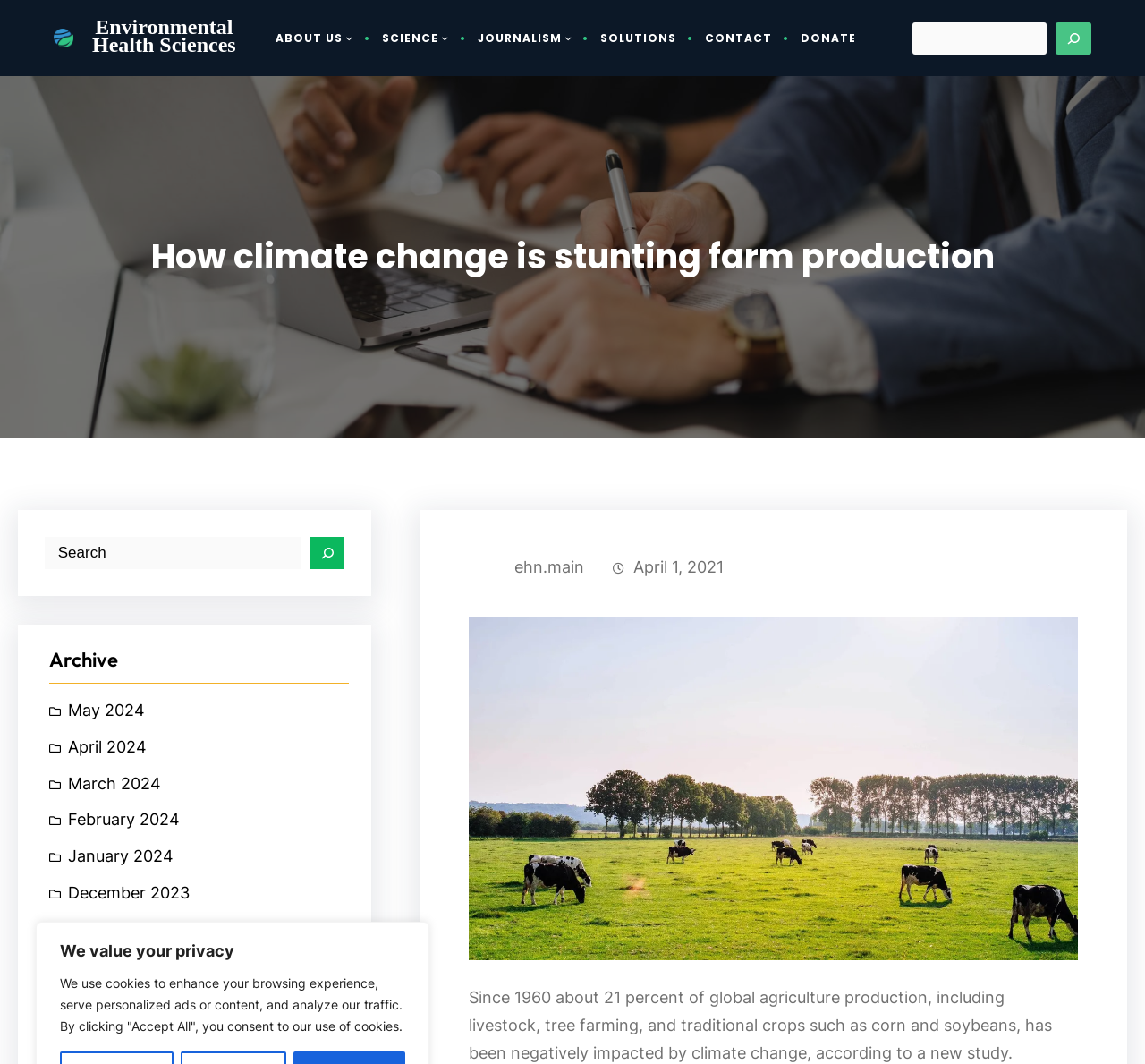What is the orientation of the separator?
Respond with a short answer, either a single word or a phrase, based on the image.

Horizontal